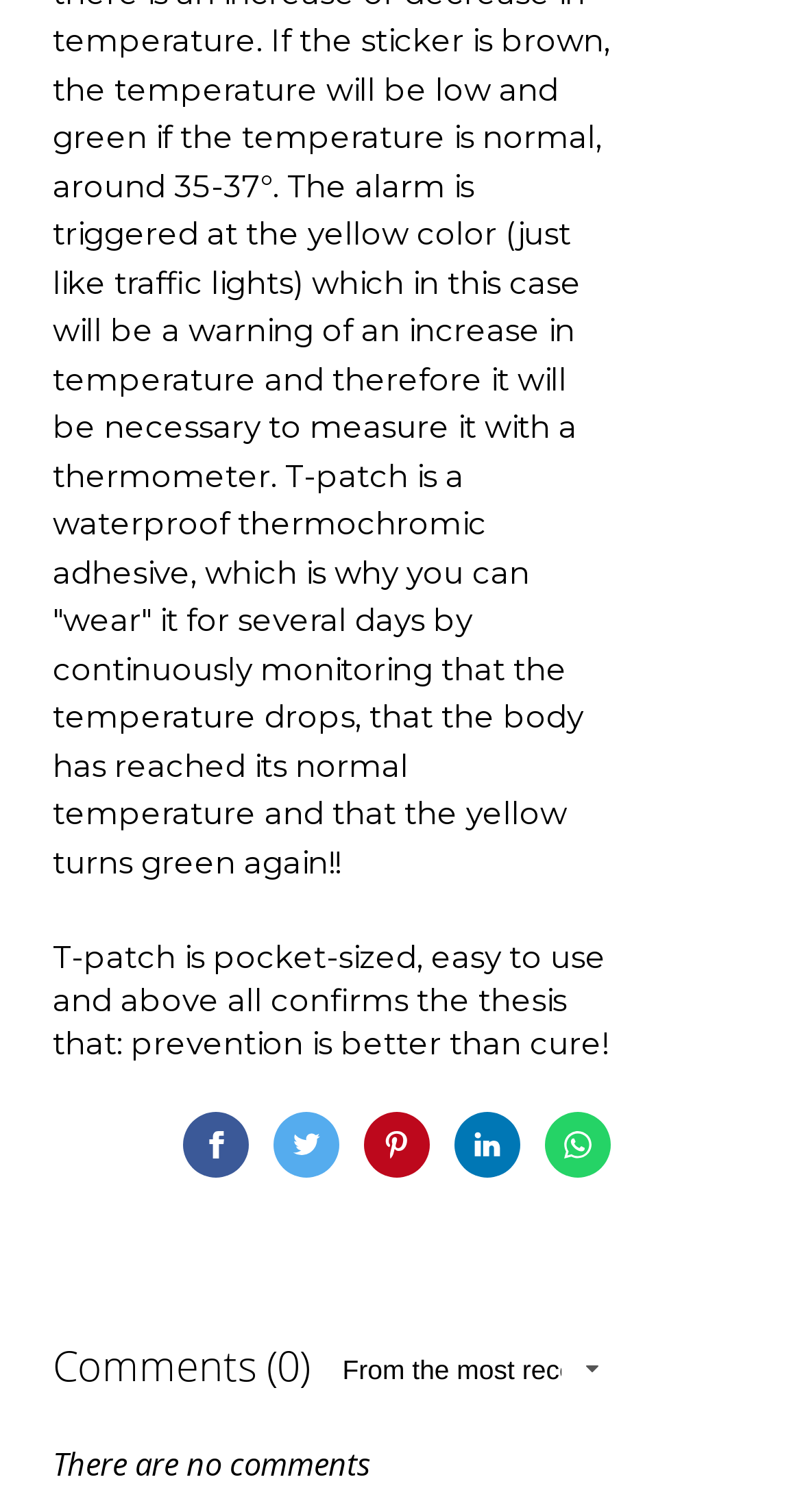Examine the image and give a thorough answer to the following question:
How many comments are there?

The number of comments is 0, which is indicated by the StaticText element with the text '(0)'